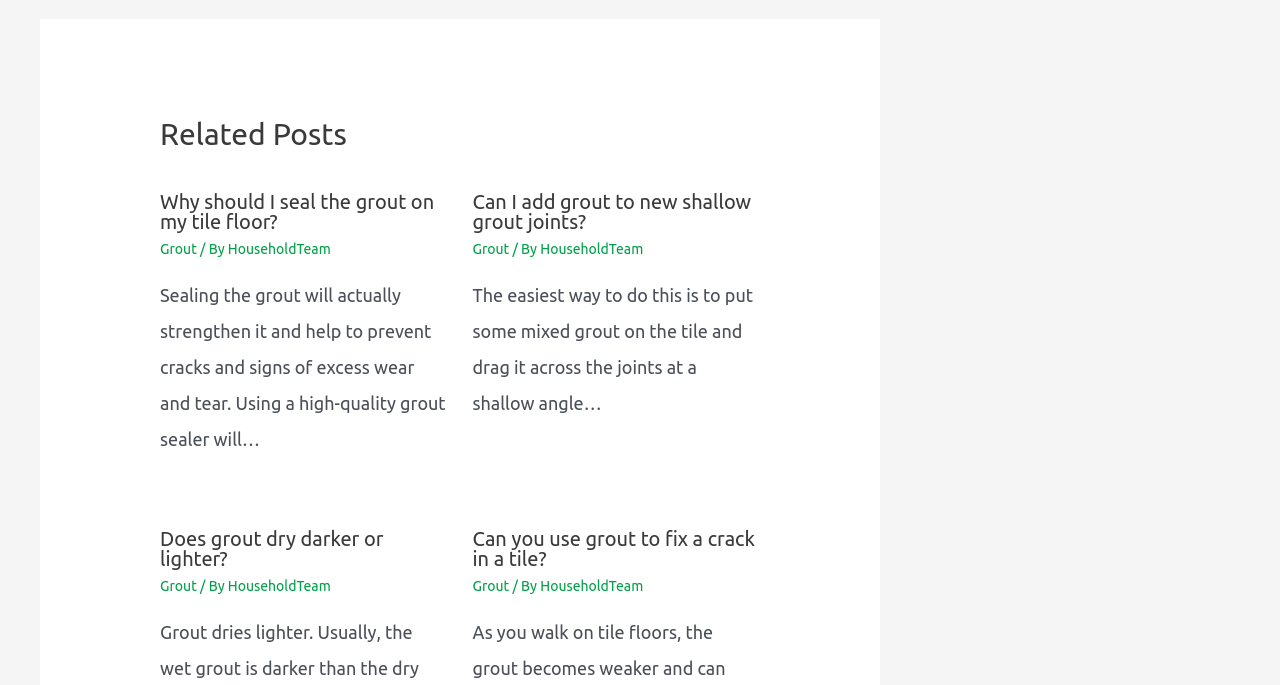How many articles are on this webpage?
Refer to the image and provide a concise answer in one word or phrase.

3